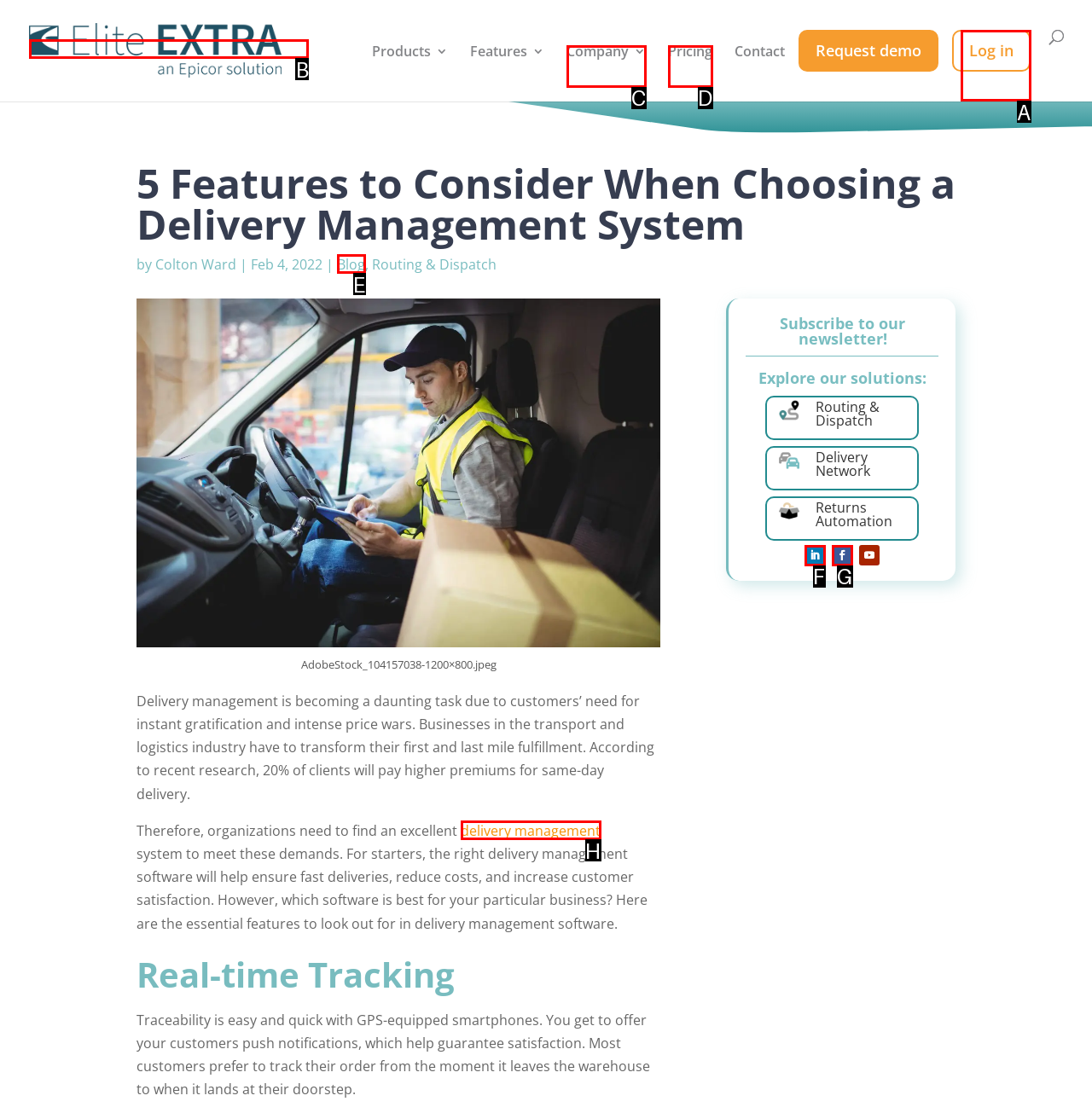Determine which option matches the element description: delivery management
Answer using the letter of the correct option.

H